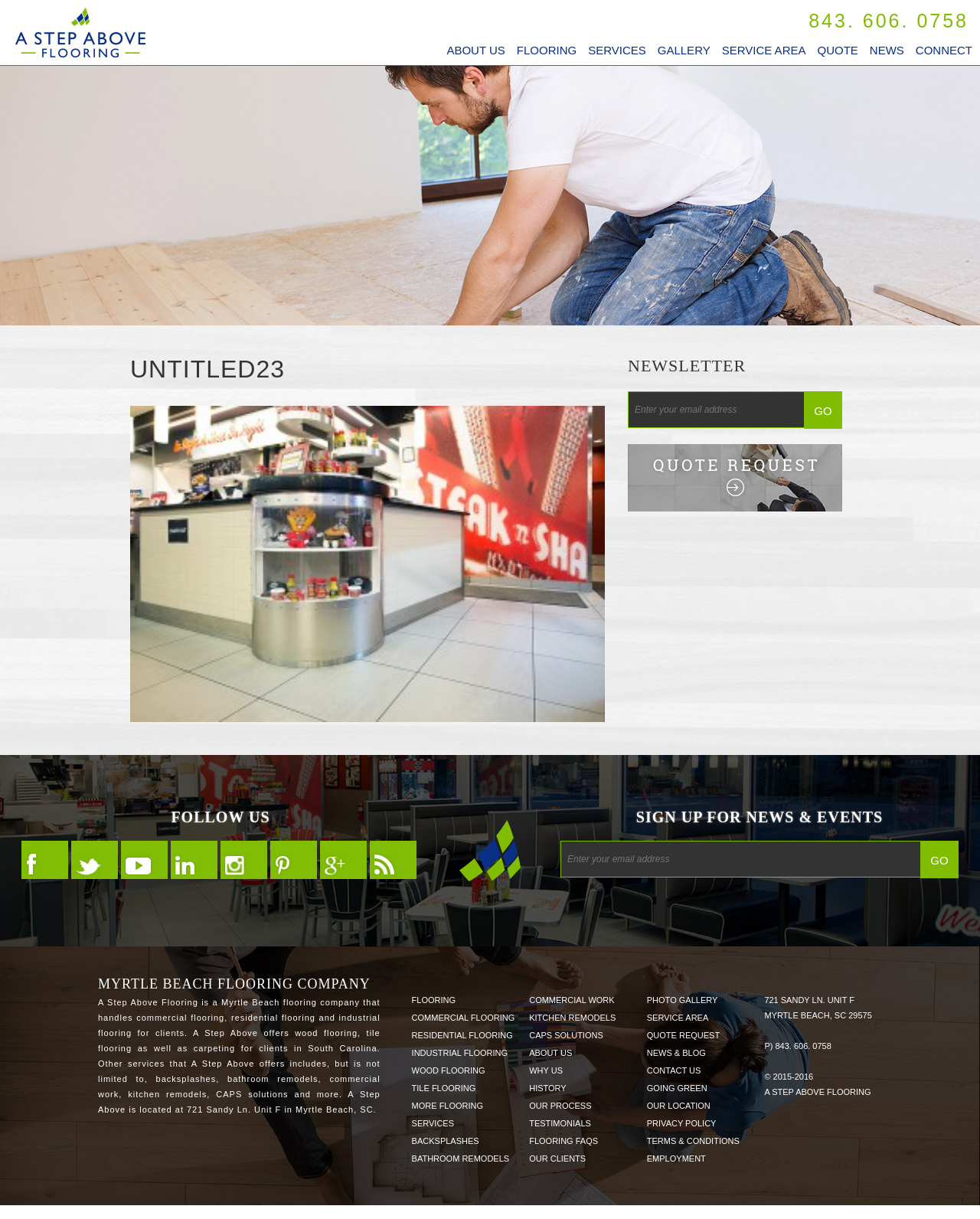Calculate the bounding box coordinates of the UI element given the description: "News & Blog".

[0.66, 0.86, 0.72, 0.867]